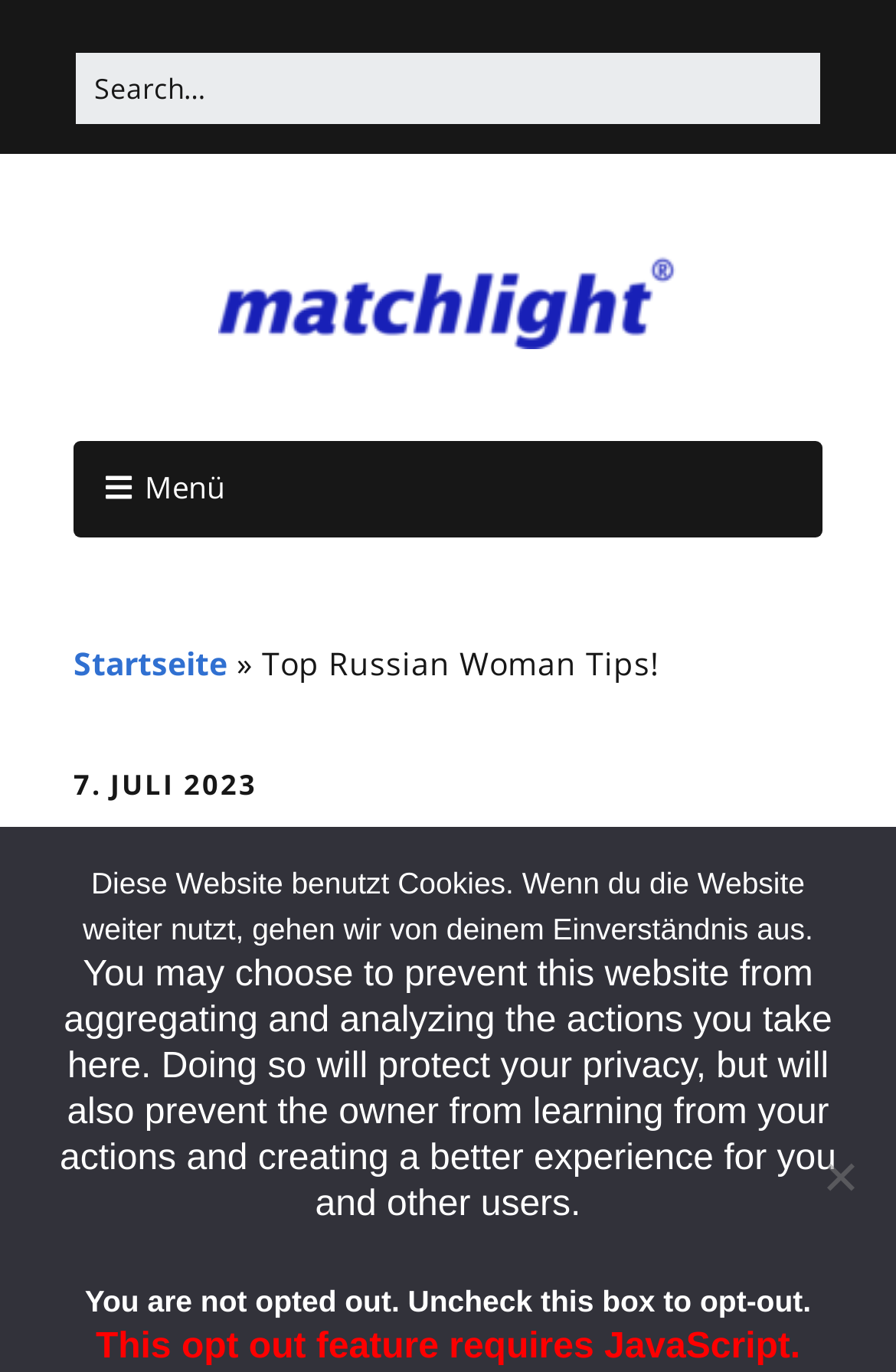Using the given description, provide the bounding box coordinates formatted as (top-left x, top-left y, bottom-right x, bottom-right y), with all values being floating point numbers between 0 and 1. Description: Menü

[0.082, 0.322, 0.918, 0.392]